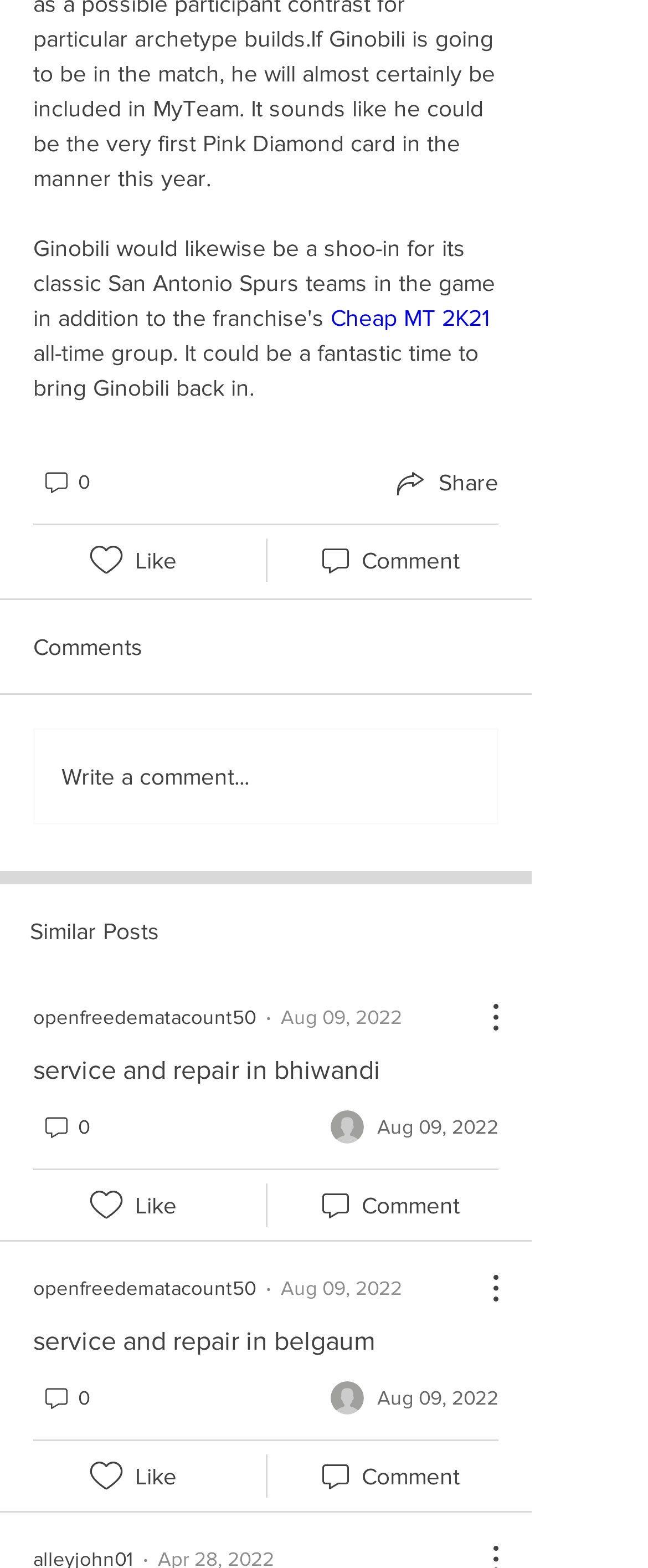Using the element description: "Share", determine the bounding box coordinates for the specified UI element. The coordinates should be four float numbers between 0 and 1, [left, top, right, bottom].

[0.603, 0.295, 0.769, 0.32]